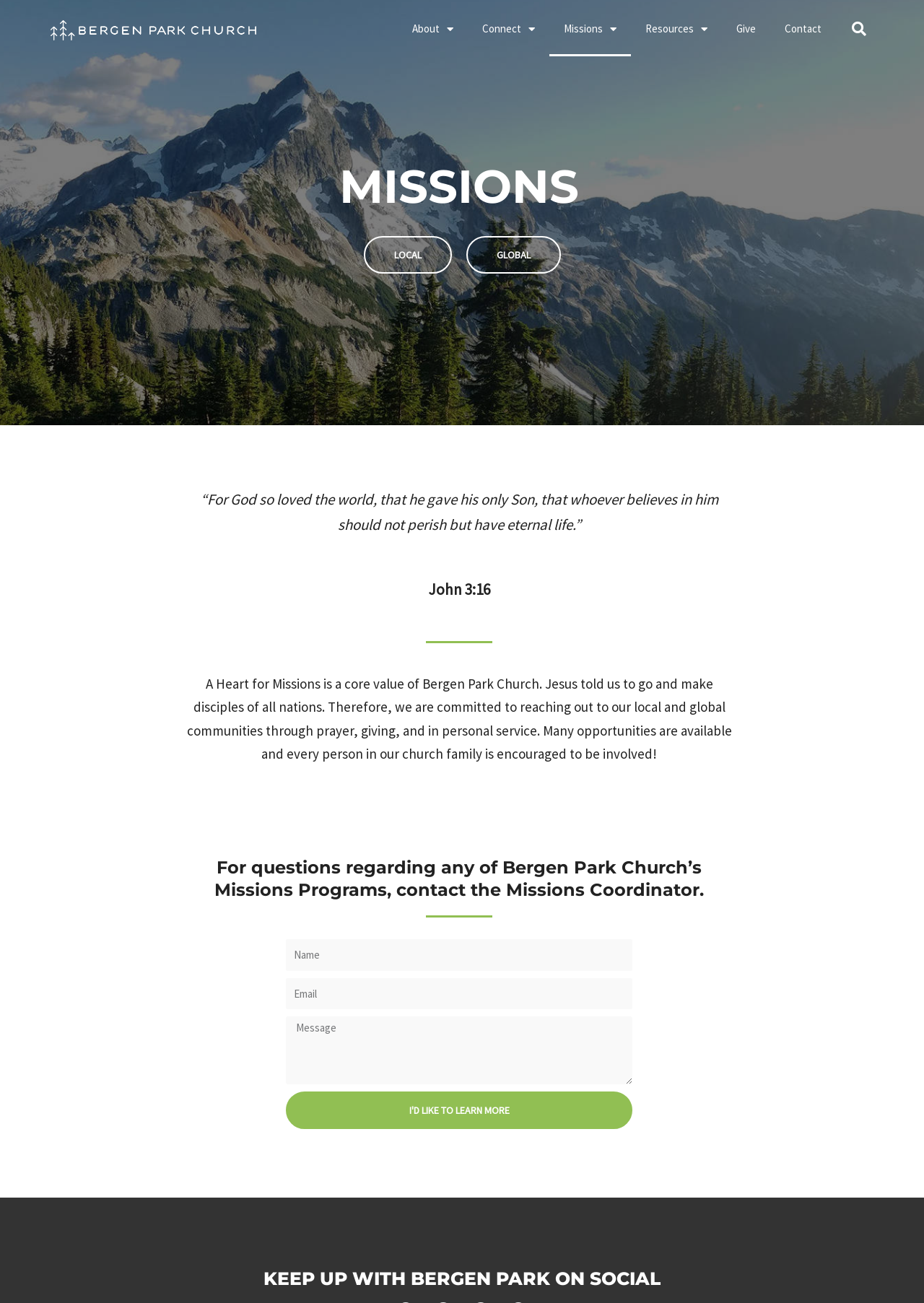Locate the bounding box coordinates of the element to click to perform the following action: 'Read the article about Florida State leaving the ACC'. The coordinates should be given as four float values between 0 and 1, in the form of [left, top, right, bottom].

None